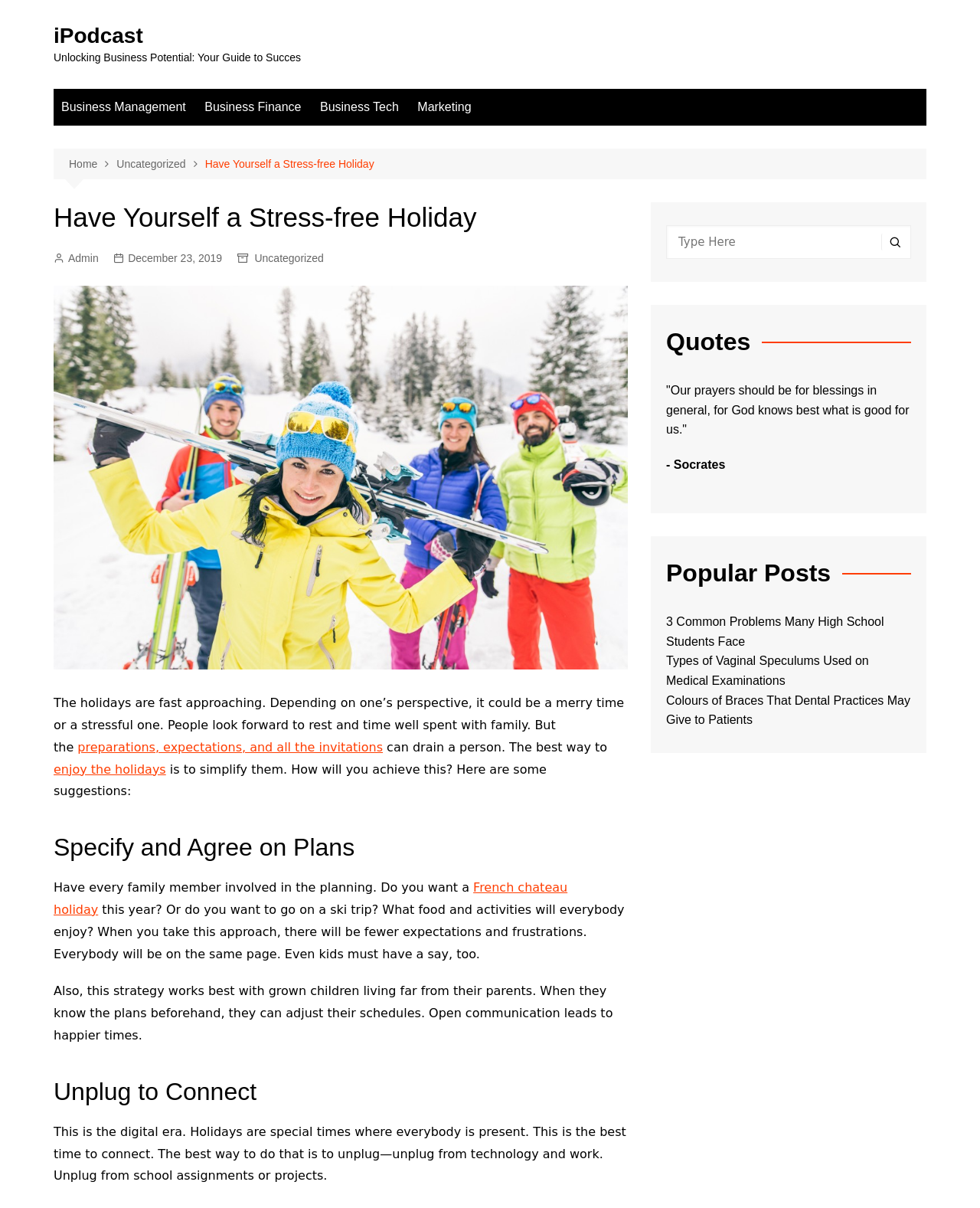Identify the bounding box coordinates for the UI element that matches this description: "Acp-105 10mg, ostarine for bulking".

None